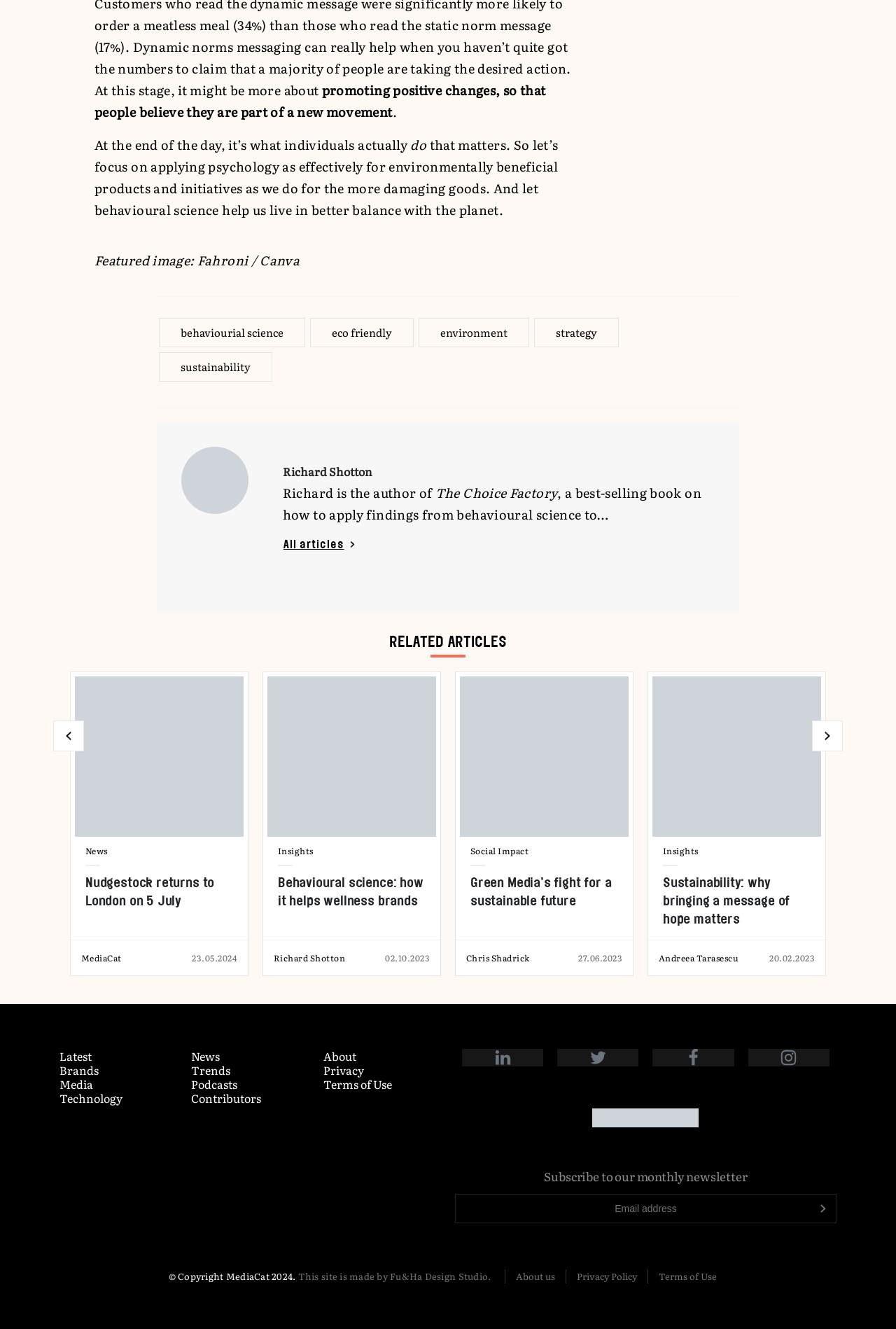Specify the bounding box coordinates of the area that needs to be clicked to achieve the following instruction: "Read the article 'Behavioural science: how it helps wellness brands'".

[0.293, 0.506, 0.492, 0.735]